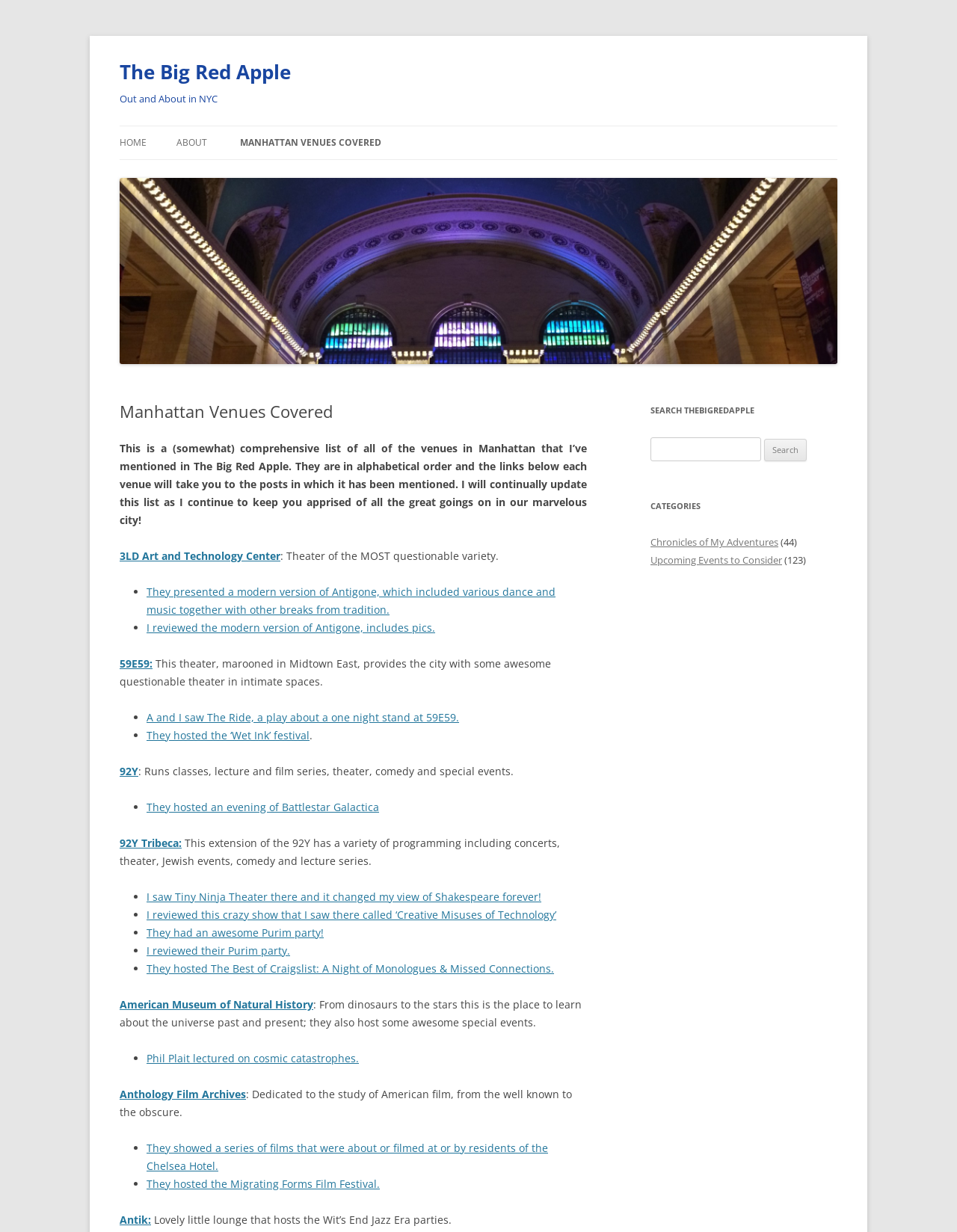Identify and provide the title of the webpage.

The Big Red Apple